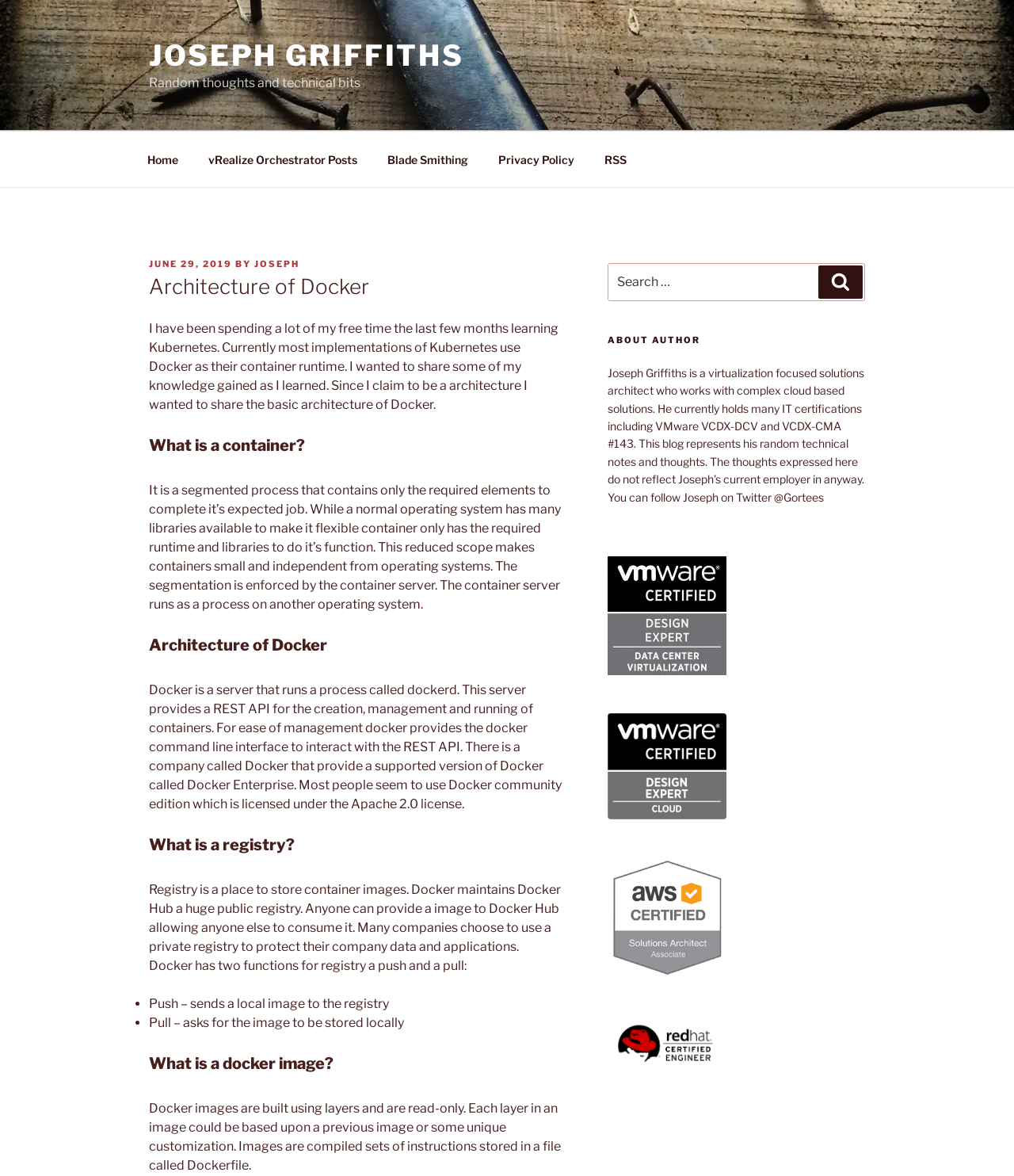Please mark the clickable region by giving the bounding box coordinates needed to complete this instruction: "Click on the 'Home' link".

[0.131, 0.119, 0.189, 0.152]